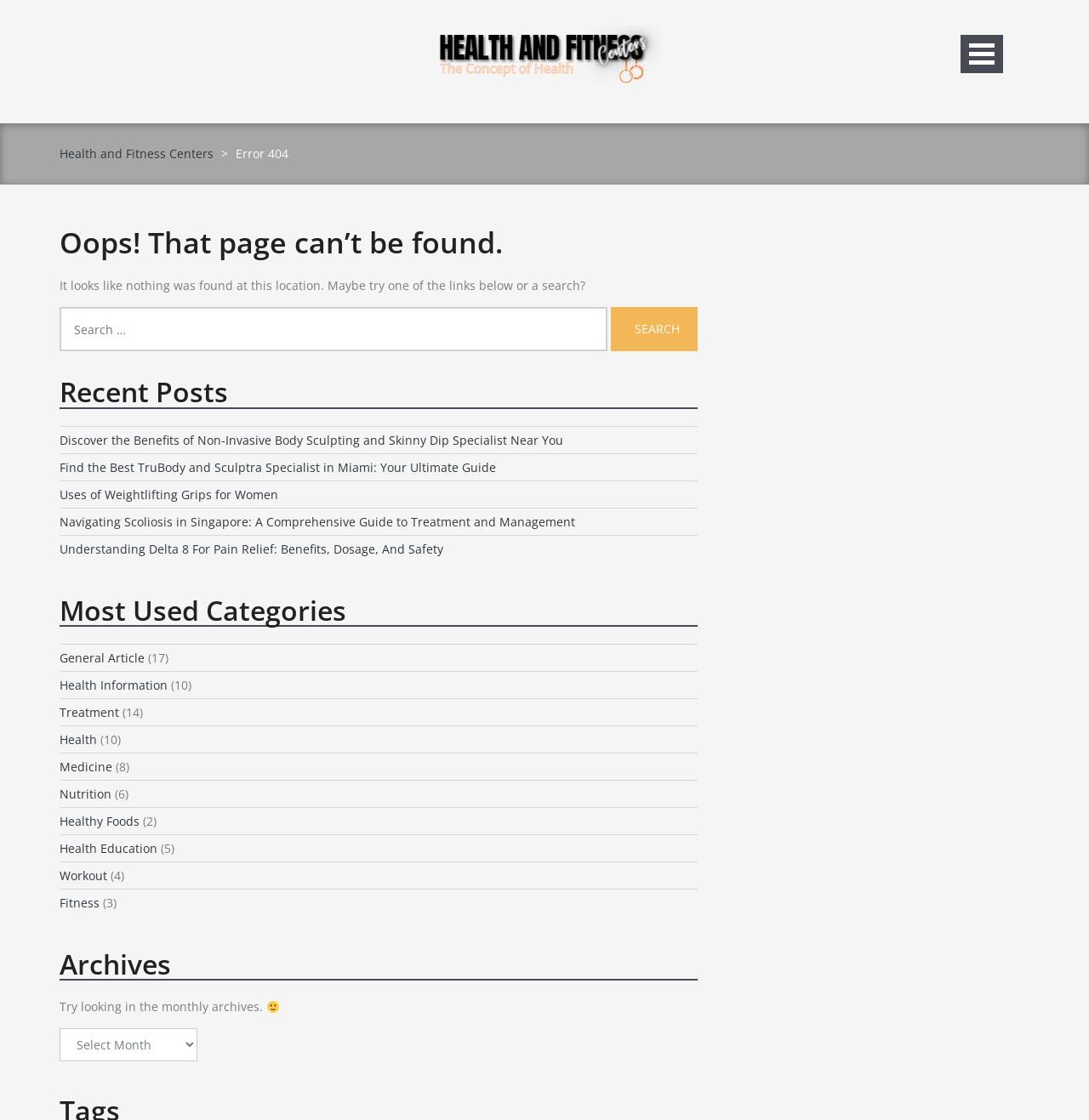Using the information shown in the image, answer the question with as much detail as possible: What is the purpose of the search box?

The search box is located below the error message, and it has a label 'Search for:' and a button 'Search'. This suggests that the user can enter keywords or phrases to search for content on the website.